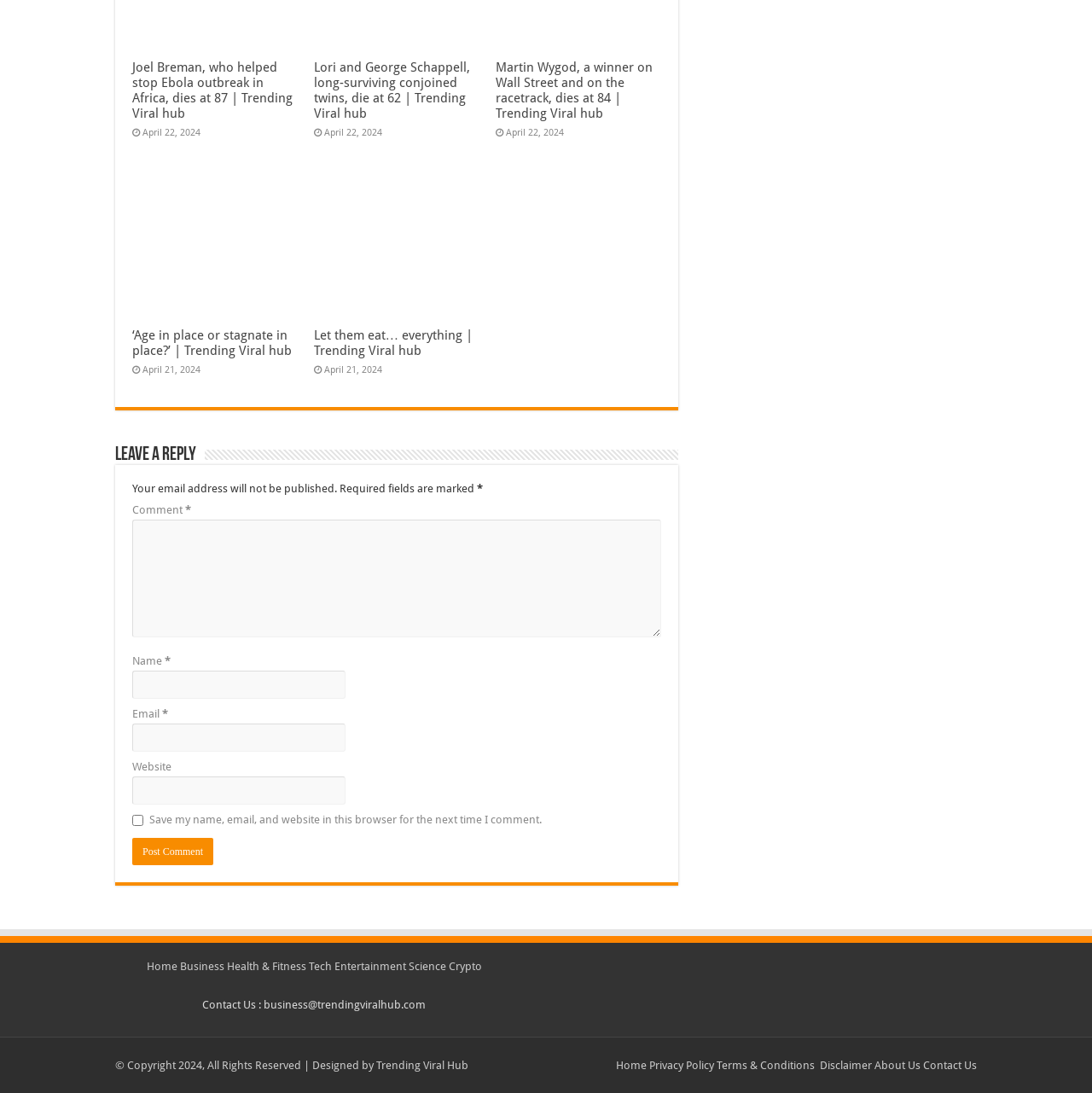What is the date of the article 'Joel Breman, who helped stop Ebola outbreak in Africa, dies at 87'? 
Look at the image and respond with a single word or a short phrase.

April 22, 2024